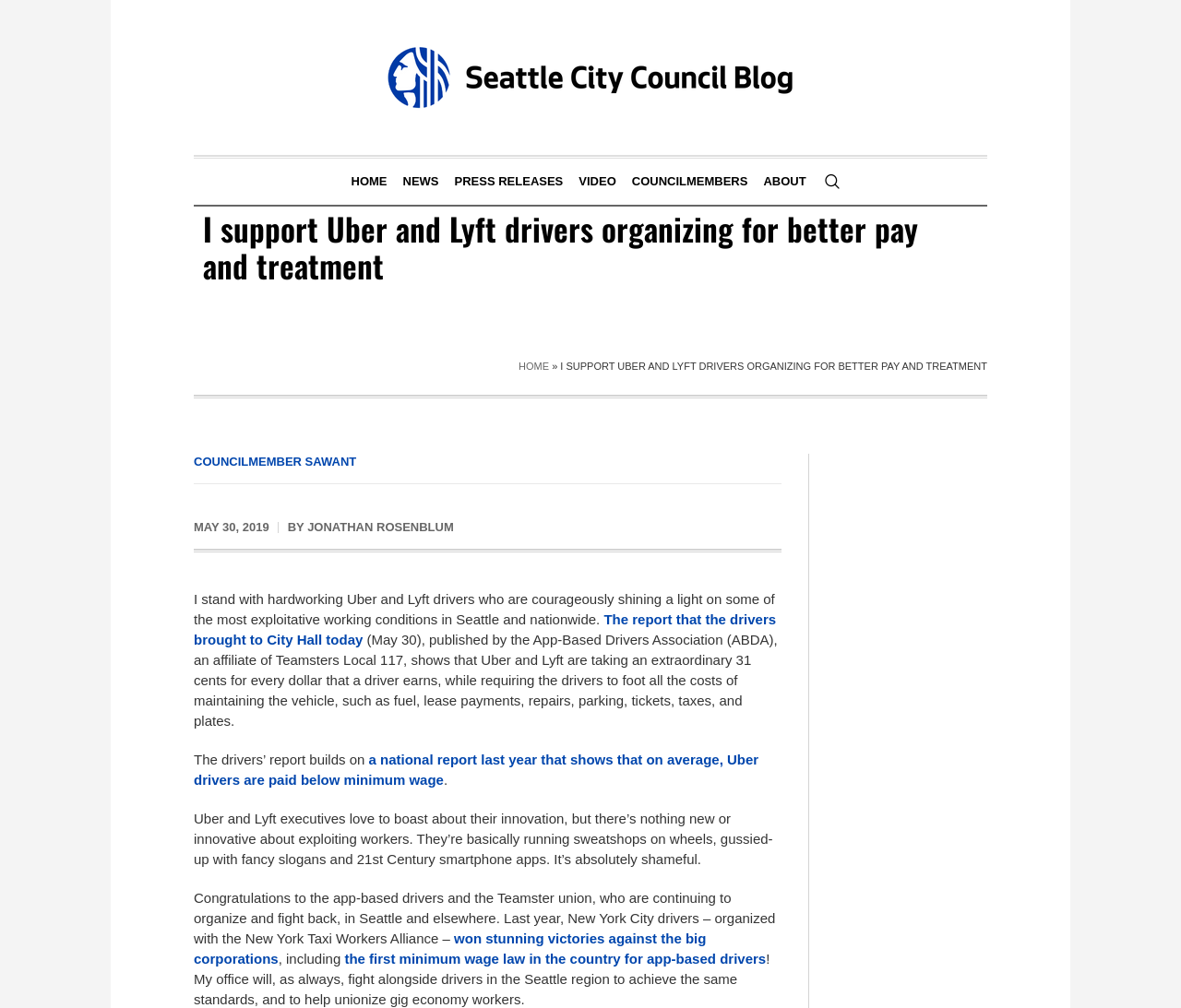Determine the bounding box coordinates of the element that should be clicked to execute the following command: "Check the article about the victory of New York City drivers".

[0.164, 0.923, 0.598, 0.959]